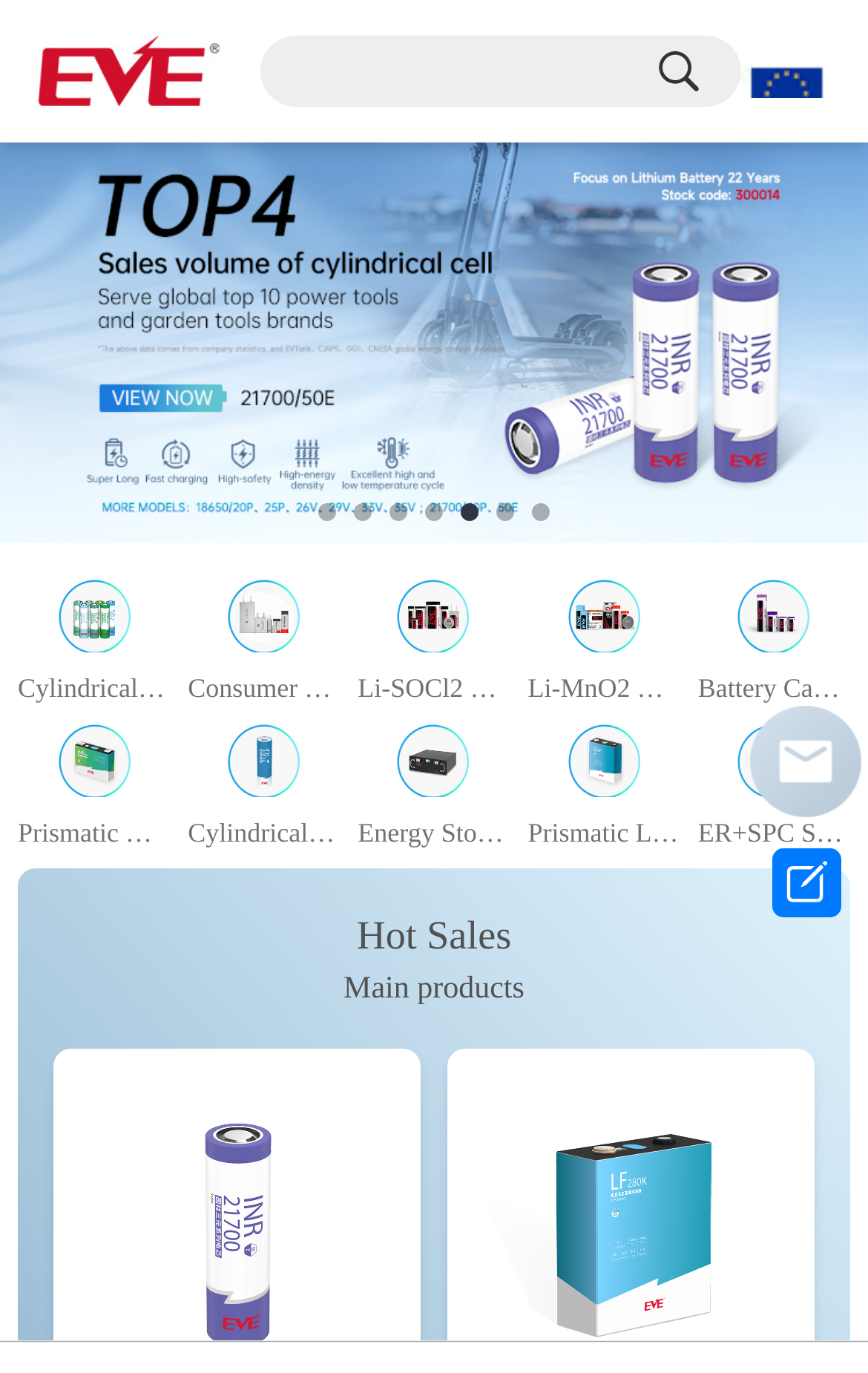Give a concise answer of one word or phrase to the question: 
What is the purpose of the searchbox?

Disabled